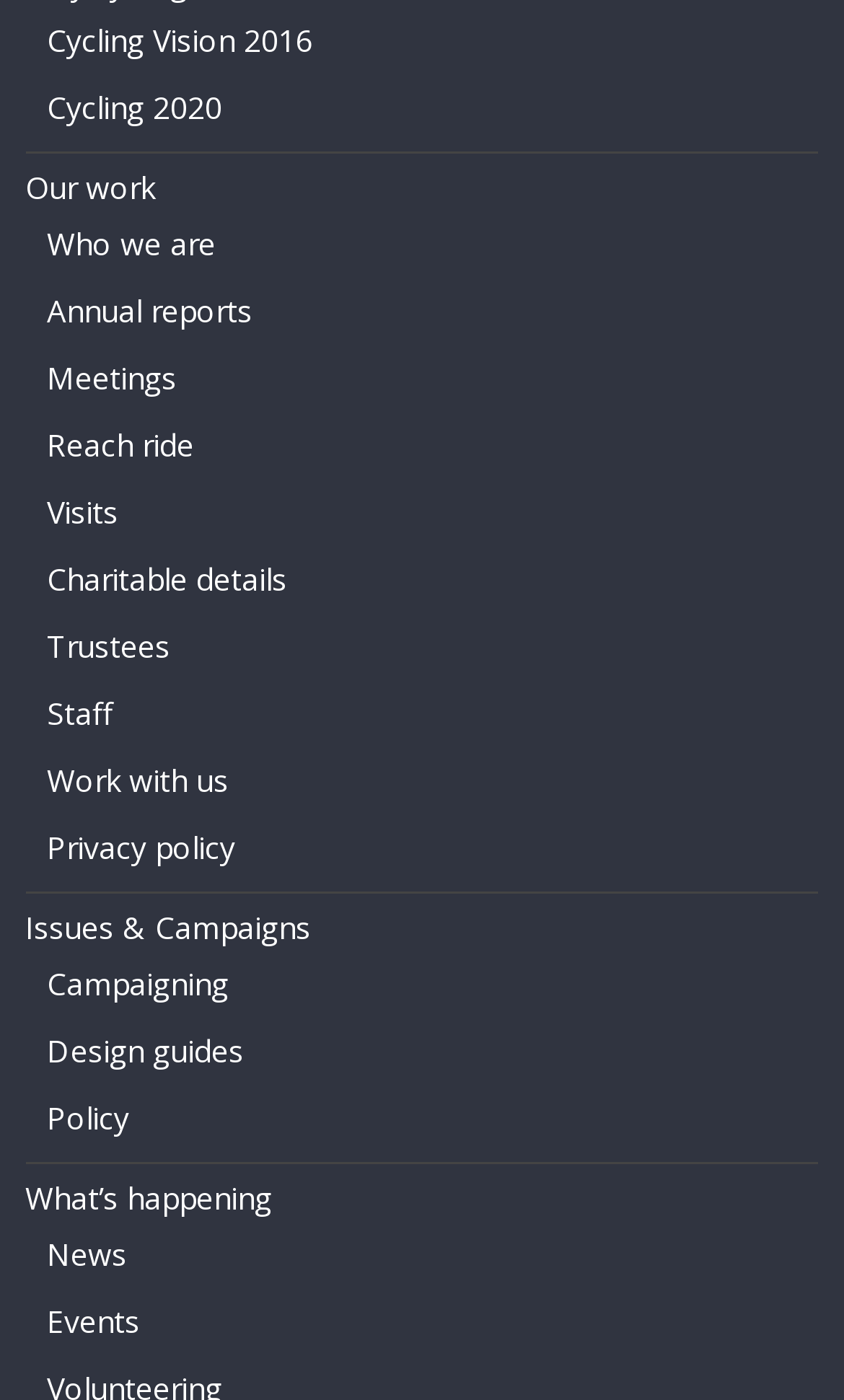Please specify the bounding box coordinates of the clickable region necessary for completing the following instruction: "Learn about our work". The coordinates must consist of four float numbers between 0 and 1, i.e., [left, top, right, bottom].

[0.03, 0.12, 0.184, 0.149]